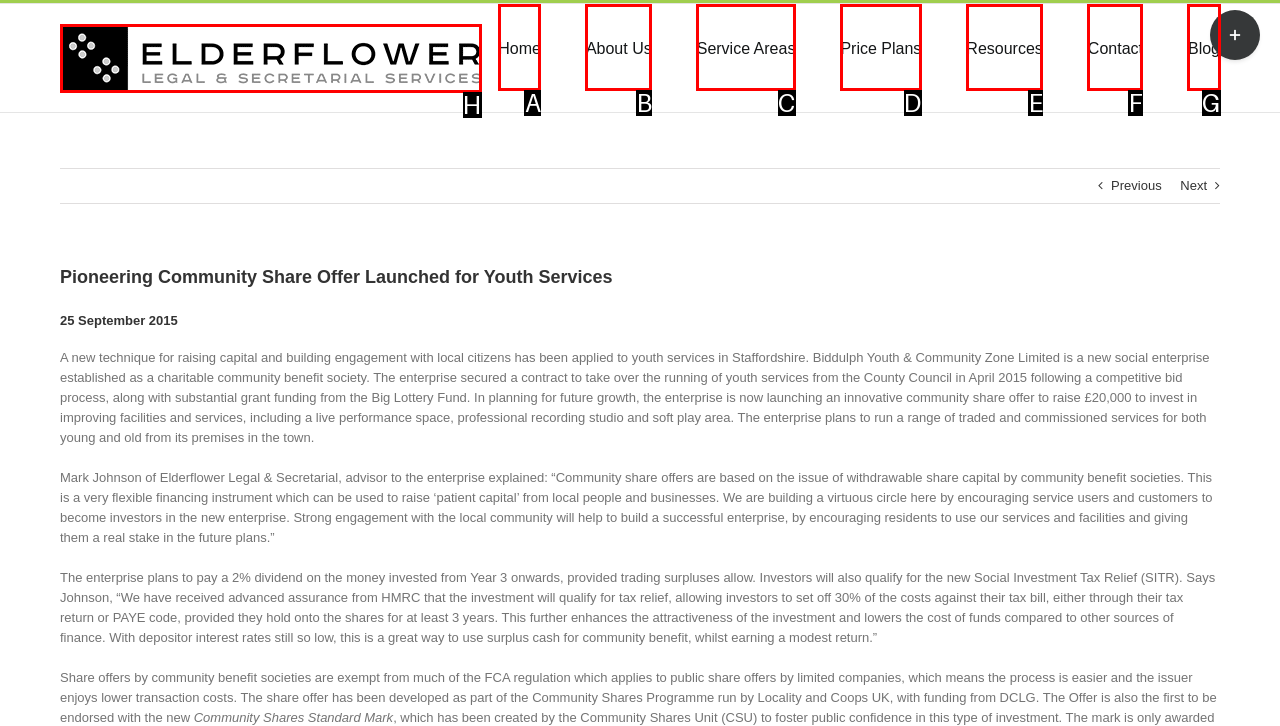Find the UI element described as: Contact
Reply with the letter of the appropriate option.

F